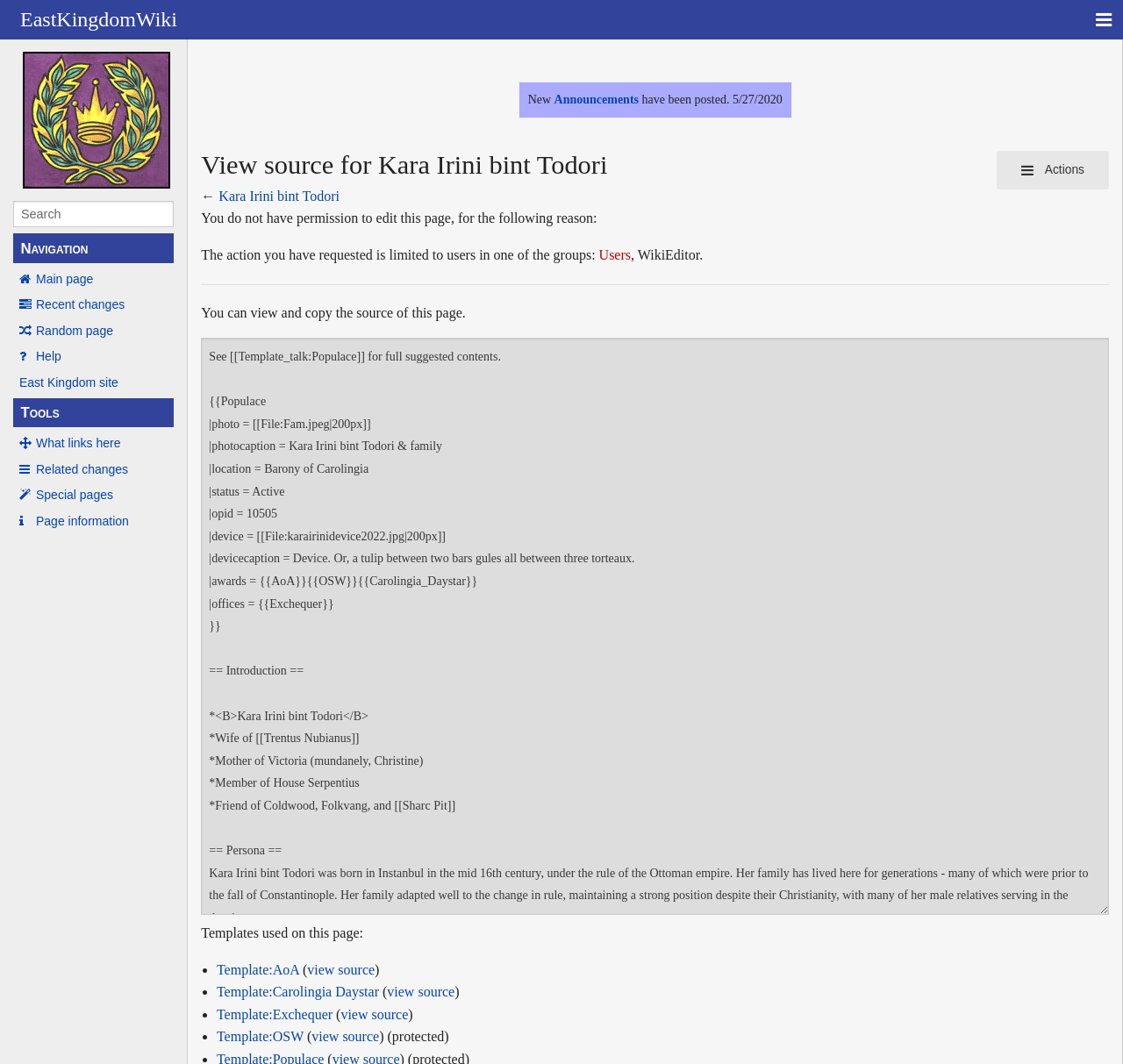Please extract the webpage's main title and generate its text content.

View source for Kara Irini bint Todori